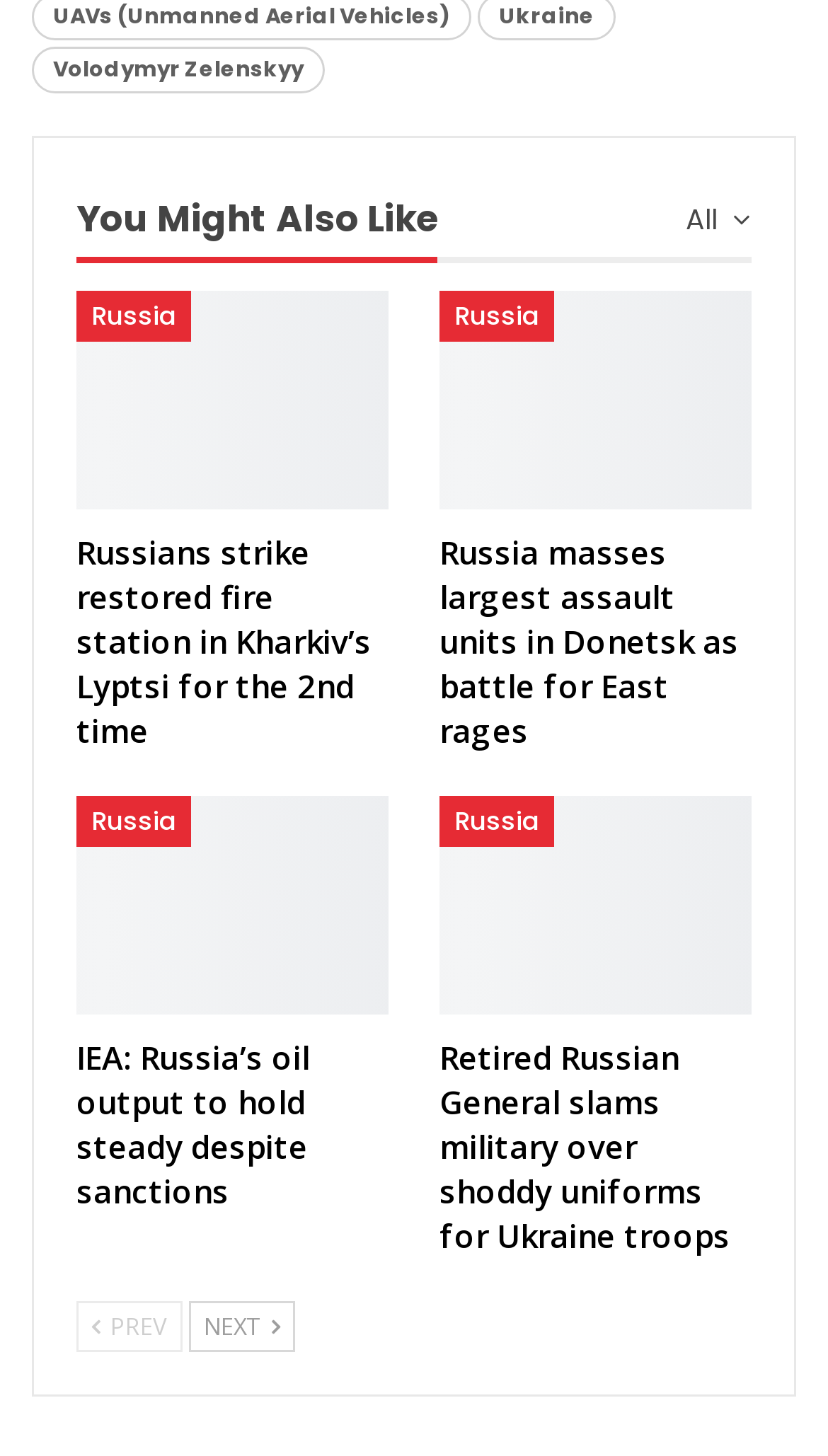Provide a one-word or short-phrase response to the question:
How many news articles are there on the webpage?

5